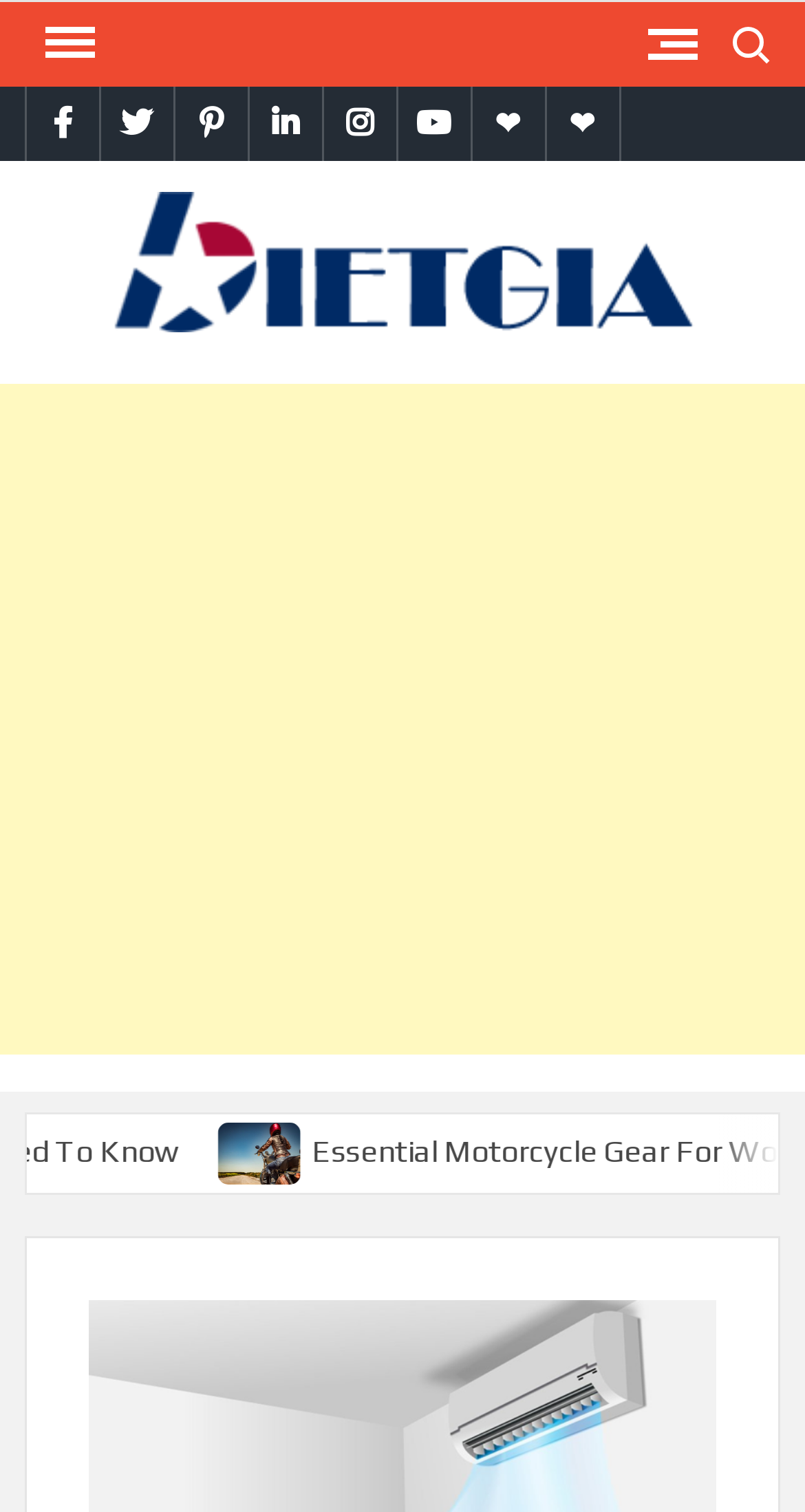Identify the bounding box coordinates of the section that should be clicked to achieve the task described: "Read the latest tips and tricks".

[0.88, 0.178, 0.99, 0.272]